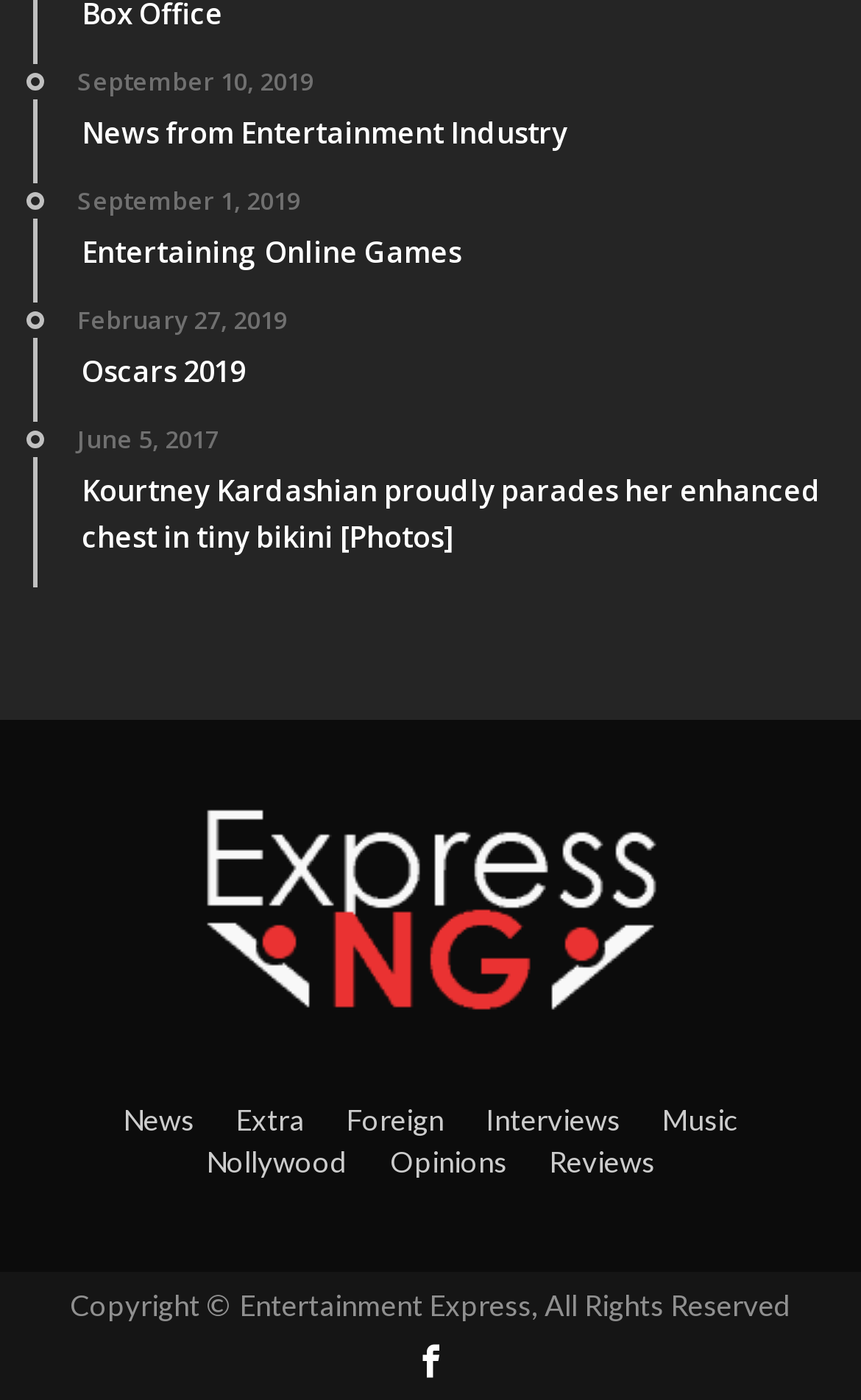Find the bounding box coordinates of the area to click in order to follow the instruction: "check out Kourtney Kardashian's photos".

[0.038, 0.302, 0.974, 0.42]